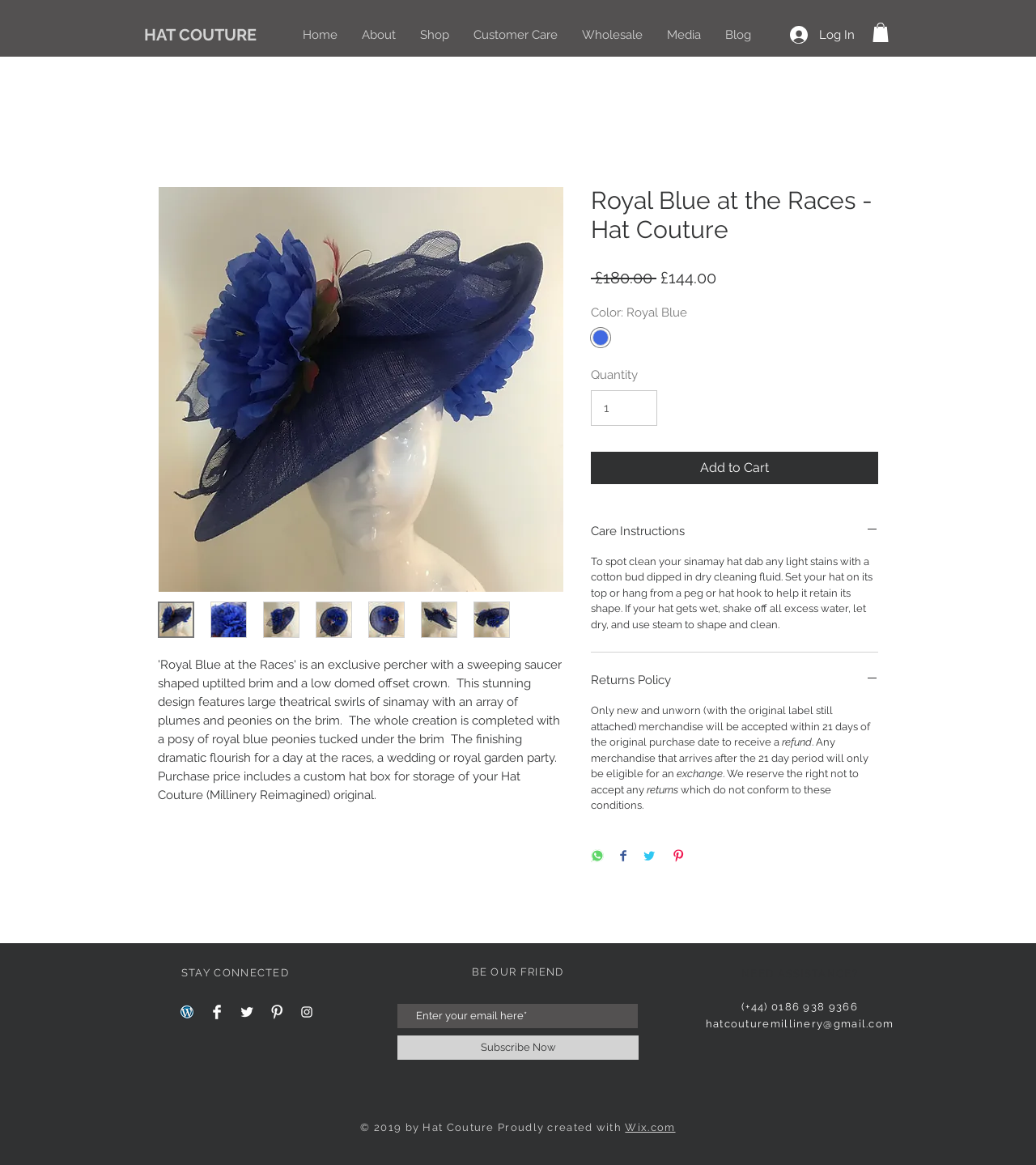Locate the bounding box coordinates of the element's region that should be clicked to carry out the following instruction: "Add the product to cart". The coordinates need to be four float numbers between 0 and 1, i.e., [left, top, right, bottom].

[0.57, 0.388, 0.848, 0.415]